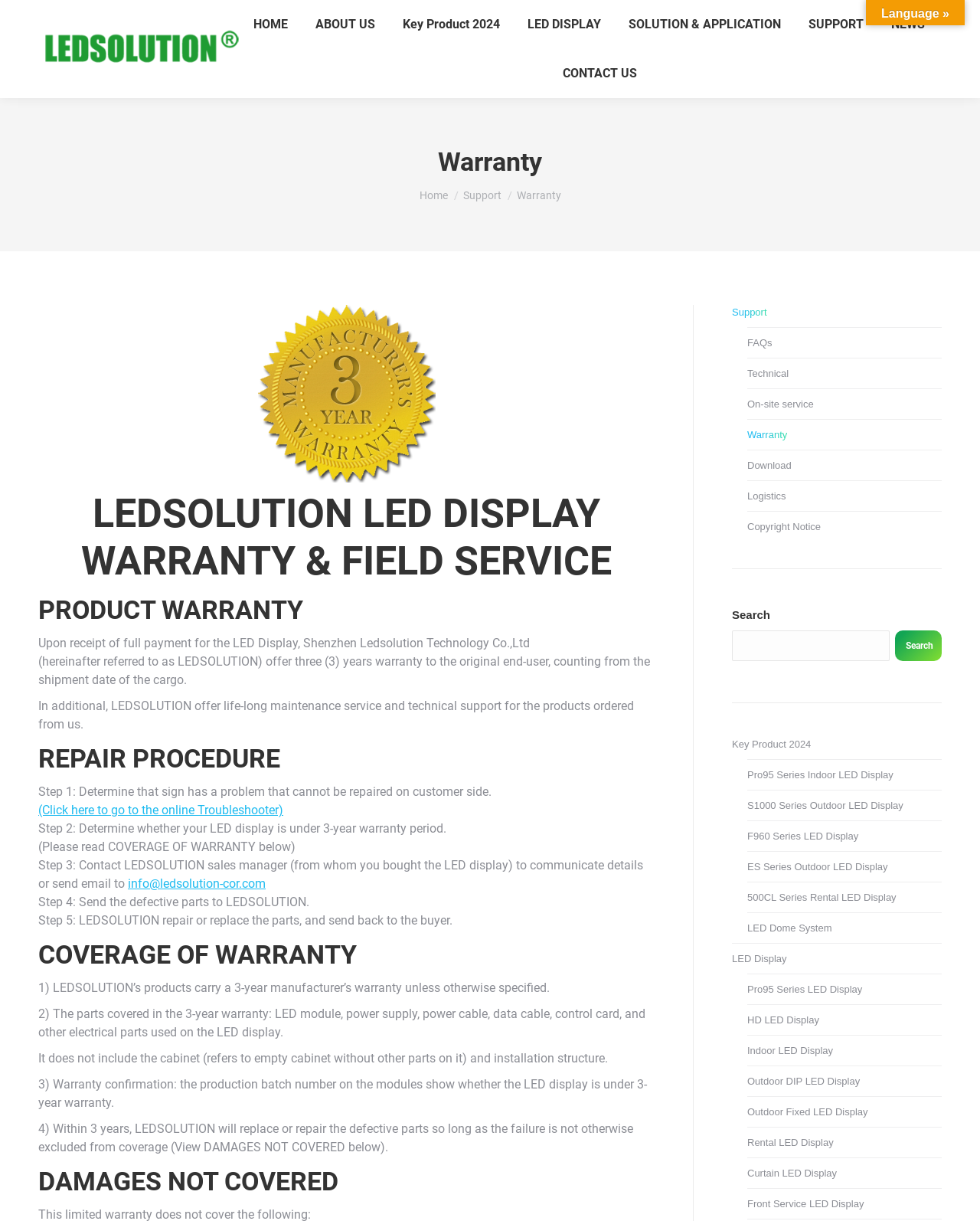Create an elaborate caption for the webpage.

This webpage is about the warranty and field service of LED displays provided by LEDSOLUTION. At the top, there is a logo and a navigation menu with links to HOME, ABOUT US, Key Product 2024, SOLUTION & APPLICATION, SUPPORT, NEWS, and CONTACT US. Below the navigation menu, there is a heading "Warranty" and a breadcrumb trail indicating the current page.

The main content of the page is divided into sections, including LED DISPLAY WARRANTY & FIELD SERVICE, PRODUCT WARRANTY, REPAIR PROCEDURE, COVERAGE OF WARRANTY, and DAMAGES NOT COVERED. Each section contains detailed information about the warranty and repair process.

On the right side of the page, there is a sidebar with links to SUPPORT, FAQs, Technical, On-site service, Warranty, Download, Logistics, and Copyright Notice. There is also a search box and a button to search for specific information.

Further down the page, there are links to various LED display products, including Pro95 Series Indoor LED Display, S1000 Series Outdoor LED Display, and others. At the very bottom of the page, there is a link to go back to the top of the page and a small image.

Throughout the page, there are headings, paragraphs of text, and links to provide detailed information about the warranty and field service of LED displays.